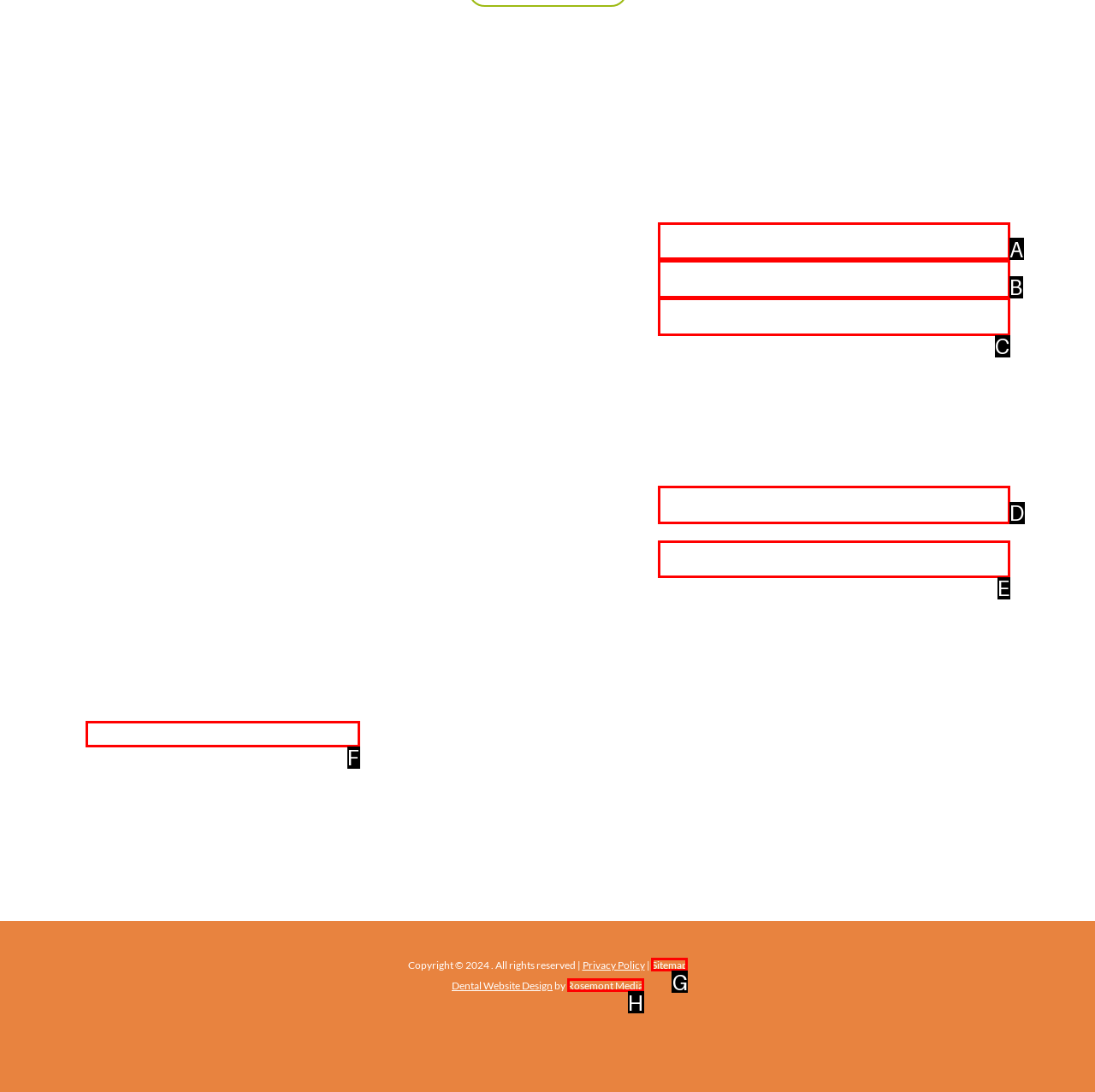Specify which element within the red bounding boxes should be clicked for this task: Read about preventative dental care Respond with the letter of the correct option.

A